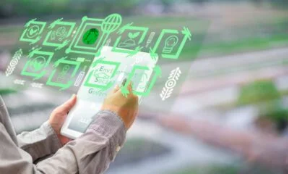What do the vibrant green hues of the icons represent?
Answer with a single word or phrase by referring to the visual content.

Eco-friendliness